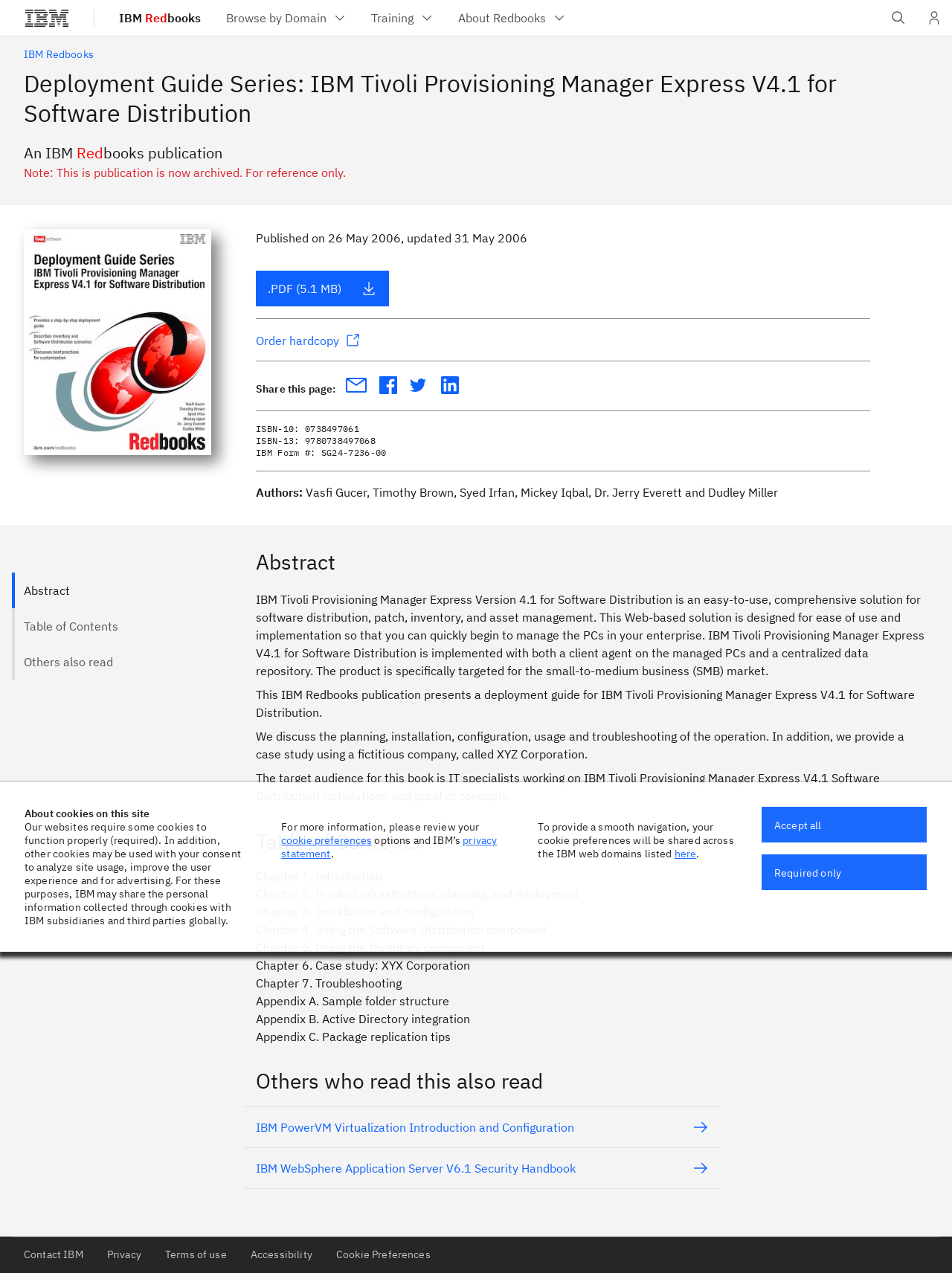Could you provide the bounding box coordinates for the portion of the screen to click to complete this instruction: "Order a hardcopy"?

[0.269, 0.26, 0.378, 0.274]